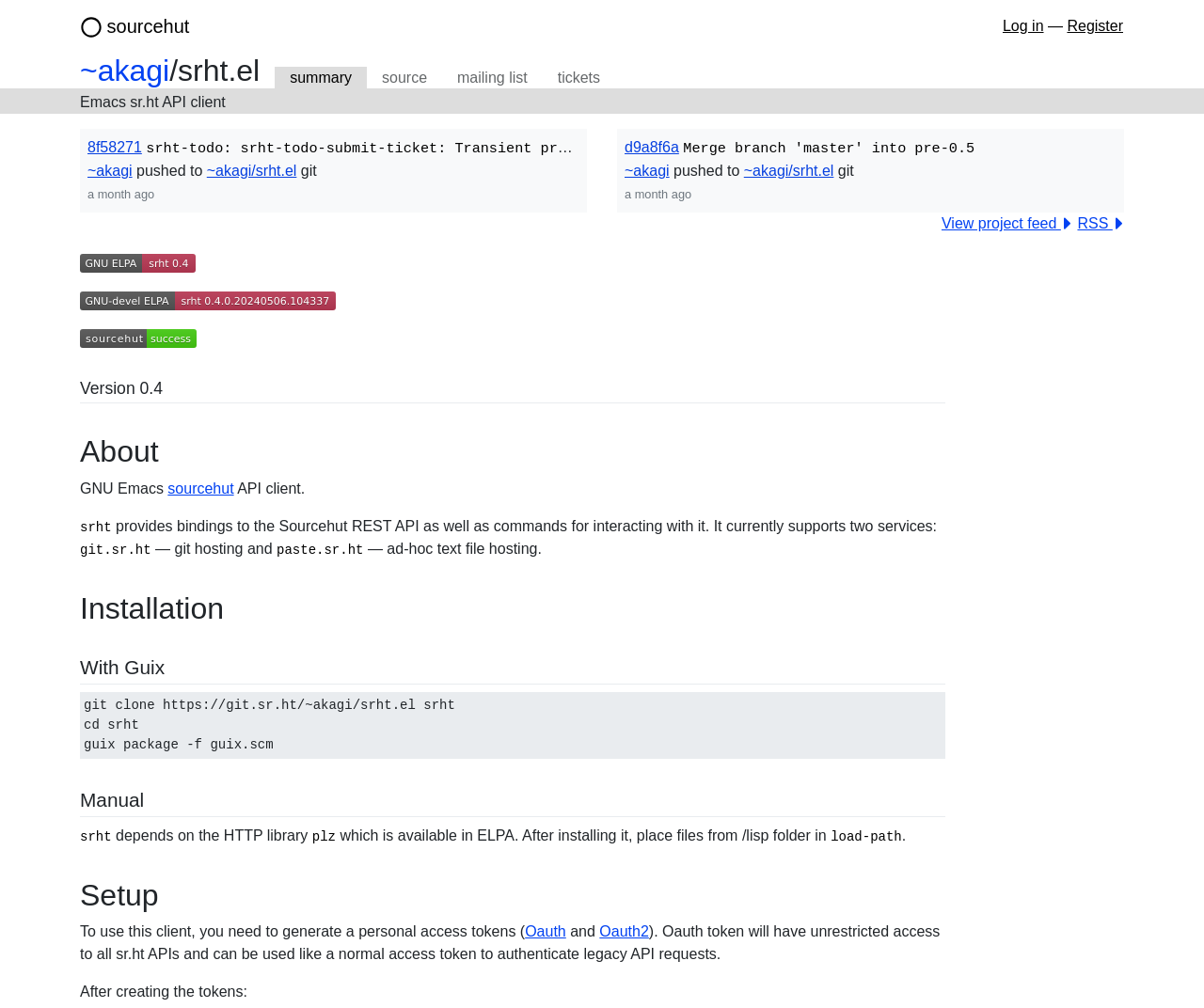What is the name of the Emacs API client?
Using the visual information, reply with a single word or short phrase.

srht.el